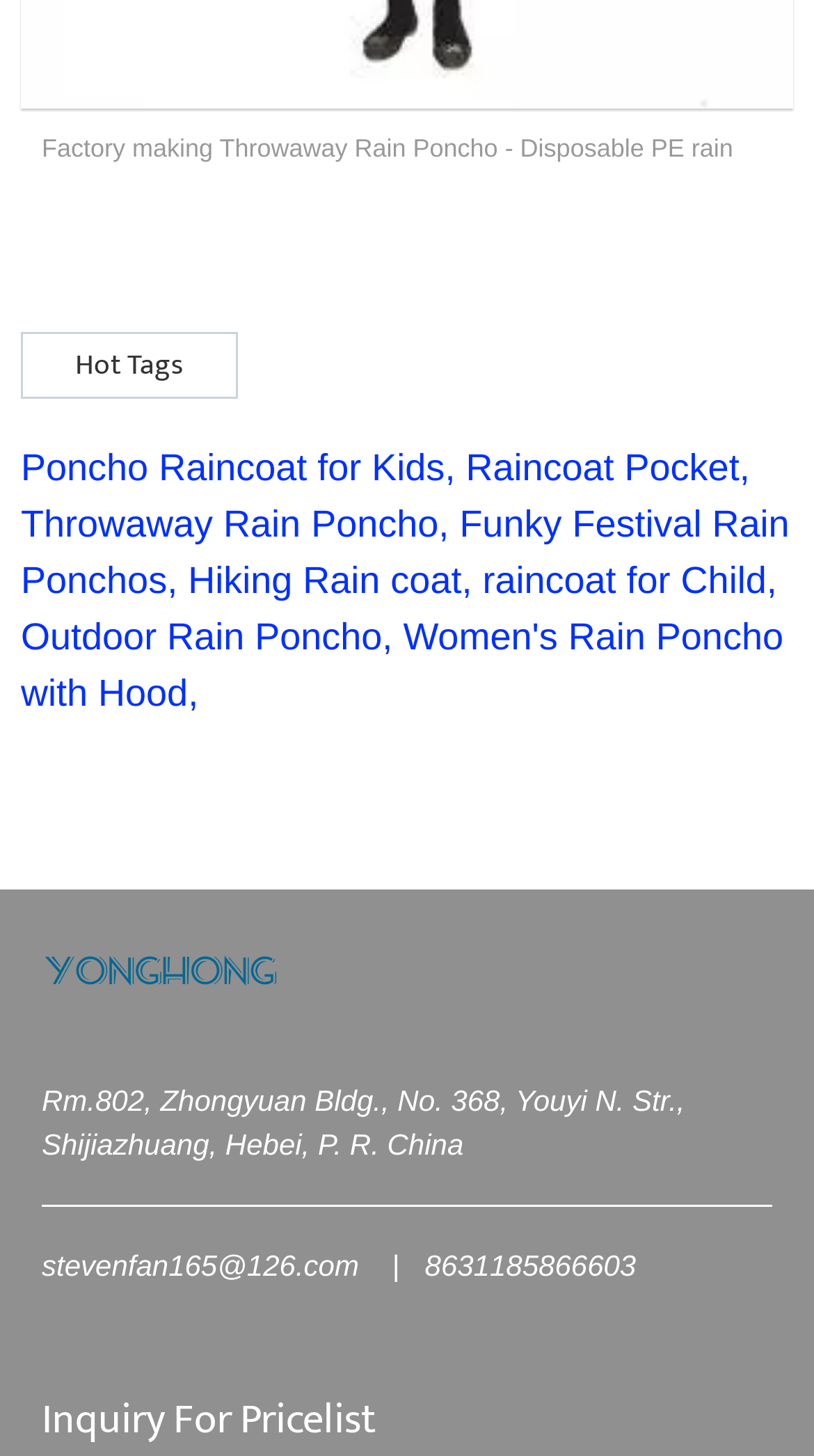Based on the visual content of the image, answer the question thoroughly: What is the type of rain poncho shown?

The heading on the webpage mentions 'Factory making Throwaway Rain Poncho - Disposable PE rain poncho (adult model) – Winhandsome', which indicates that the type of rain poncho shown is a disposable PE rain poncho.